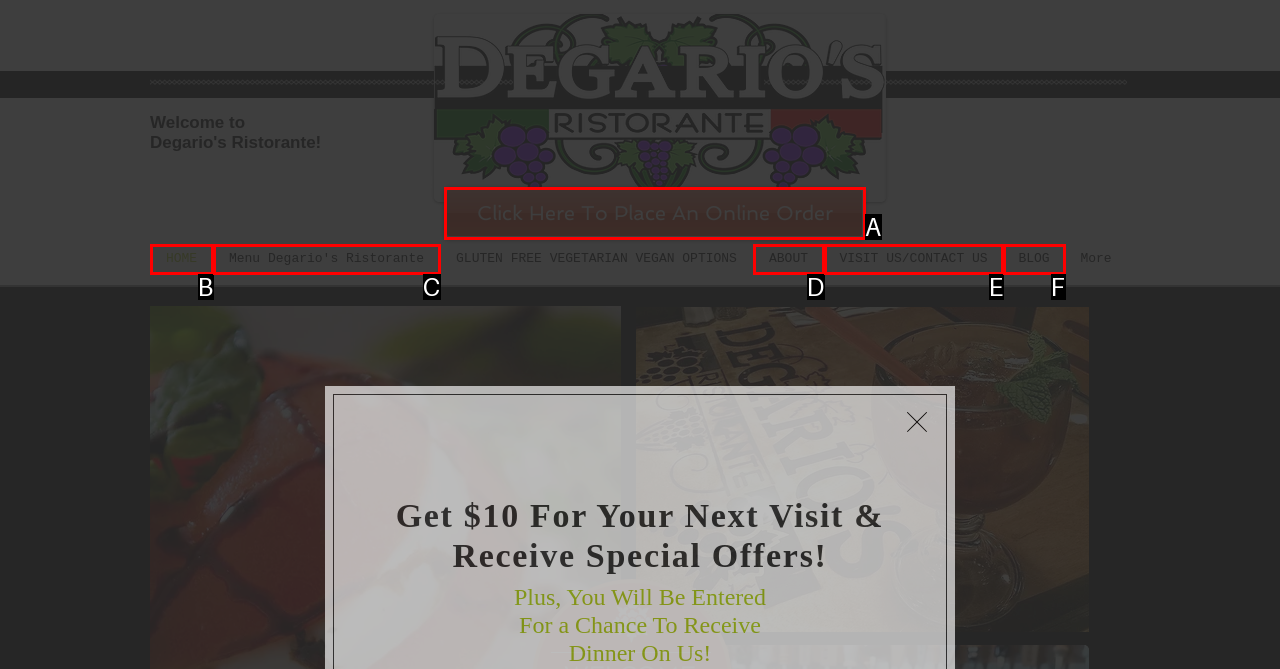Find the option that fits the given description: ABOUT
Answer with the letter representing the correct choice directly.

D